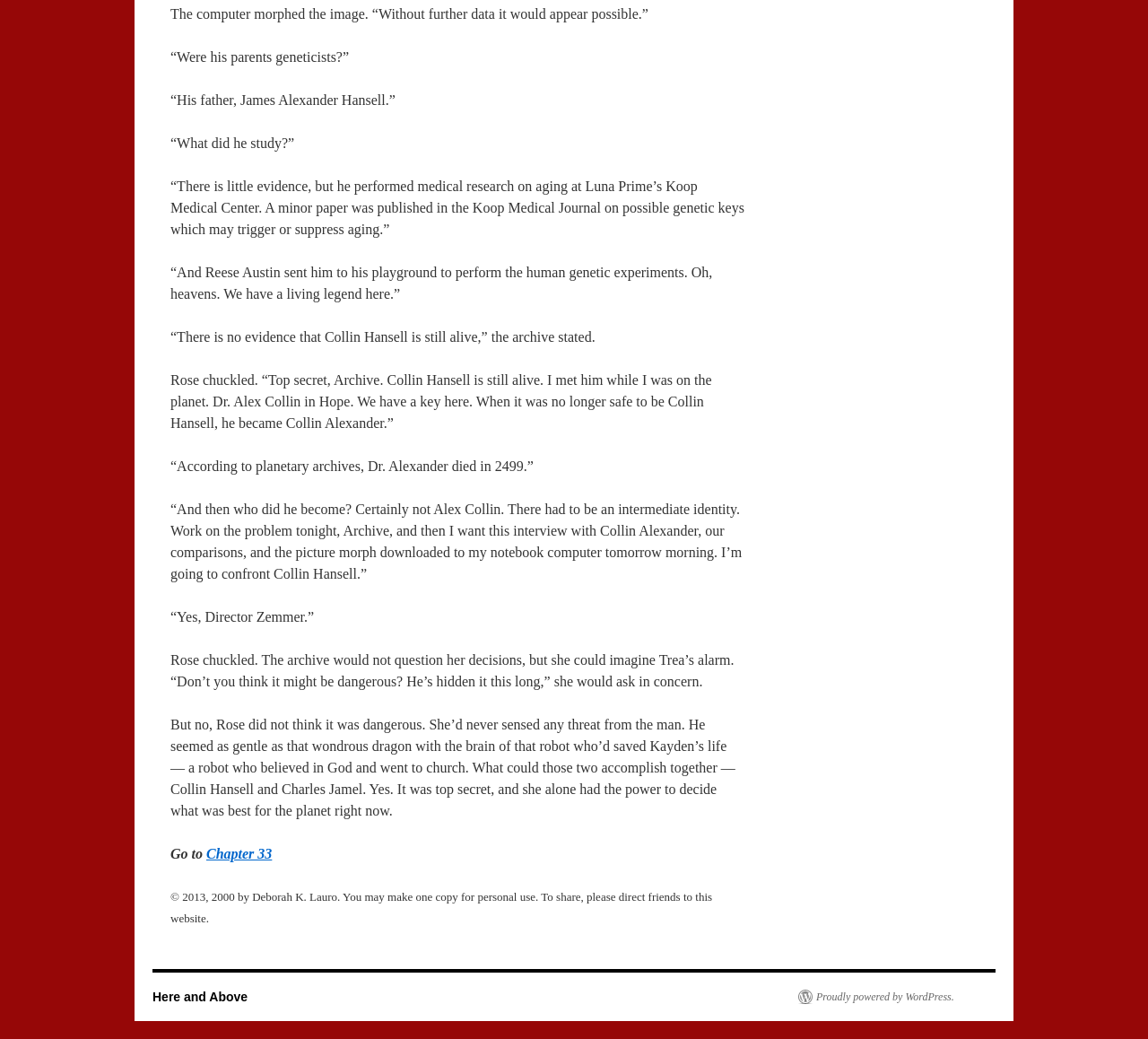Who is the author of this book?
Please provide a comprehensive answer to the question based on the webpage screenshot.

The text at the bottom of the page states '© 2013, 2000 by Deborah K. Lauro', indicating that Deborah K. Lauro is the author of this book.